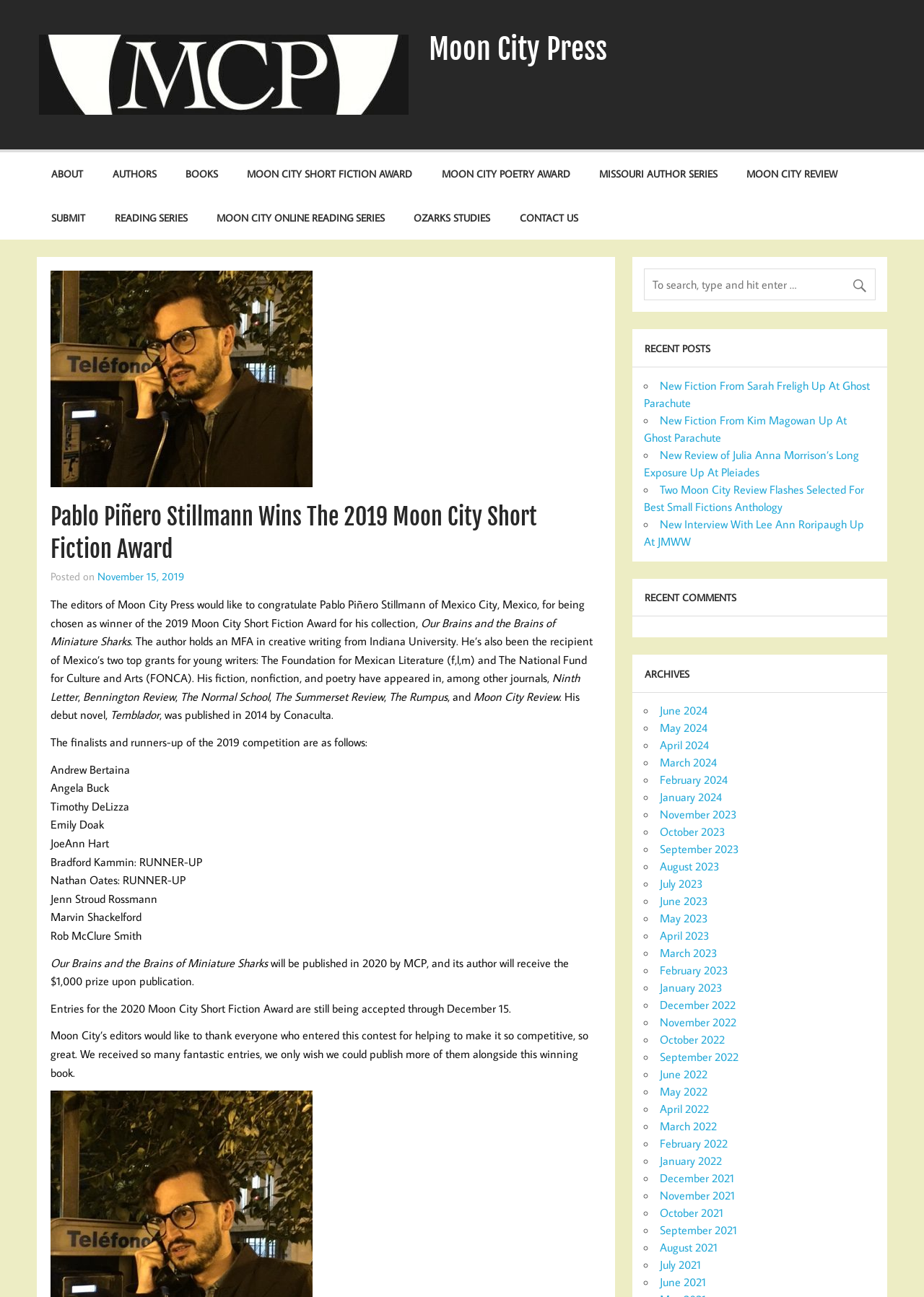Refer to the element description Moon City Poetry Award and identify the corresponding bounding box in the screenshot. Format the coordinates as (top-left x, top-left y, bottom-right x, bottom-right y) with values in the range of 0 to 1.

[0.462, 0.117, 0.633, 0.151]